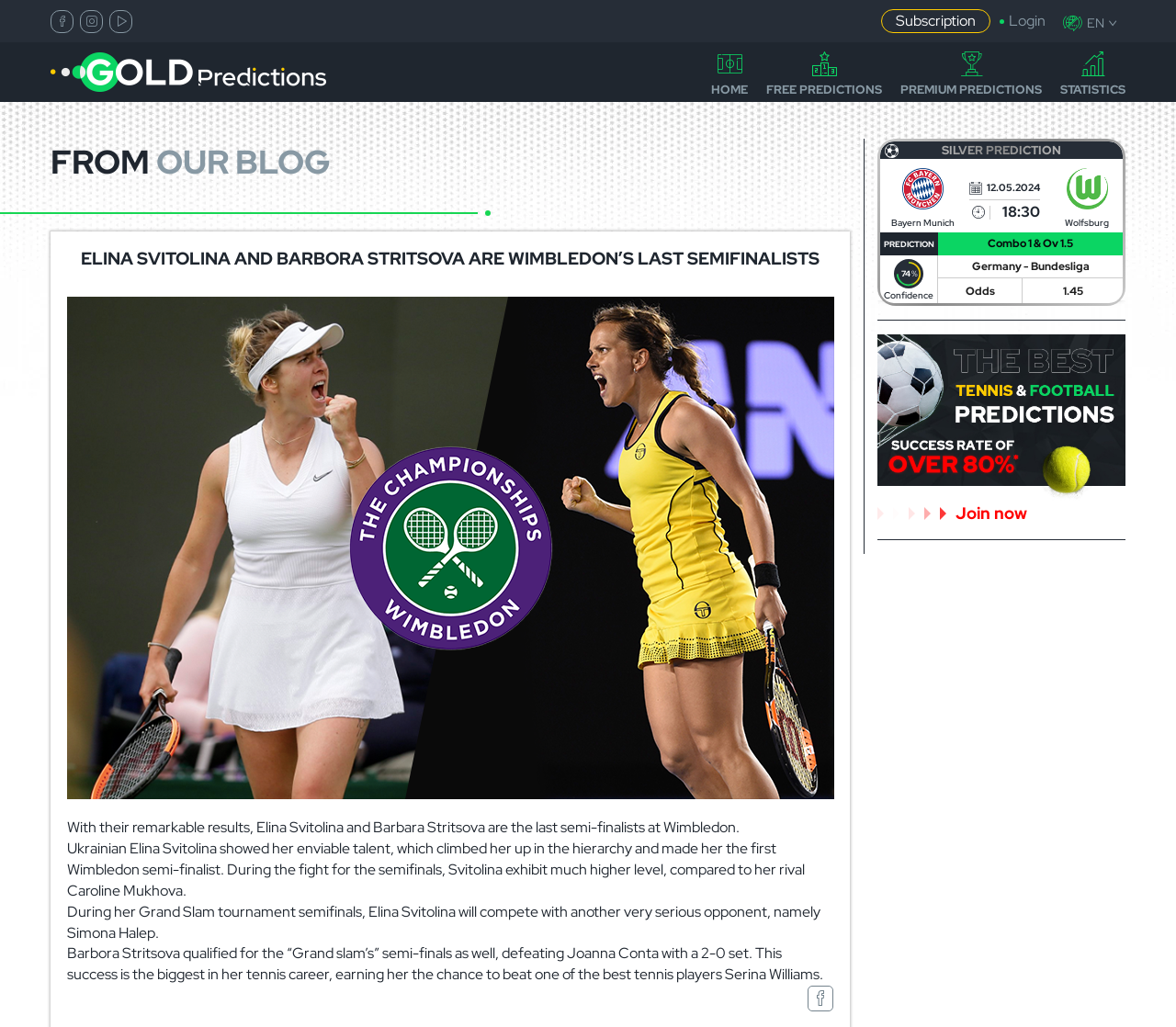Show the bounding box coordinates of the element that should be clicked to complete the task: "View premium predictions".

[0.766, 0.041, 0.886, 0.099]